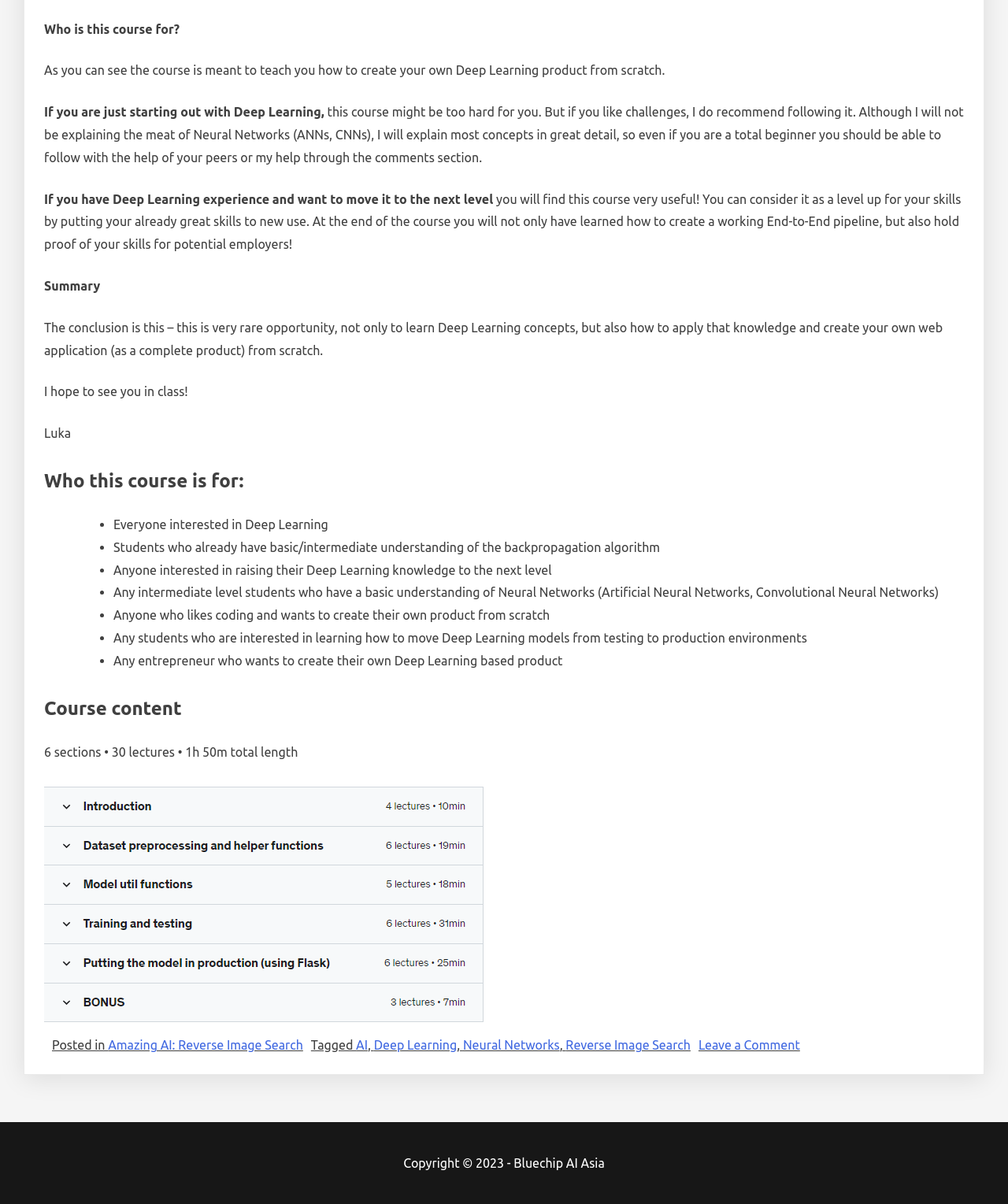Answer the question with a brief word or phrase:
Who is the instructor of the course?

Luka